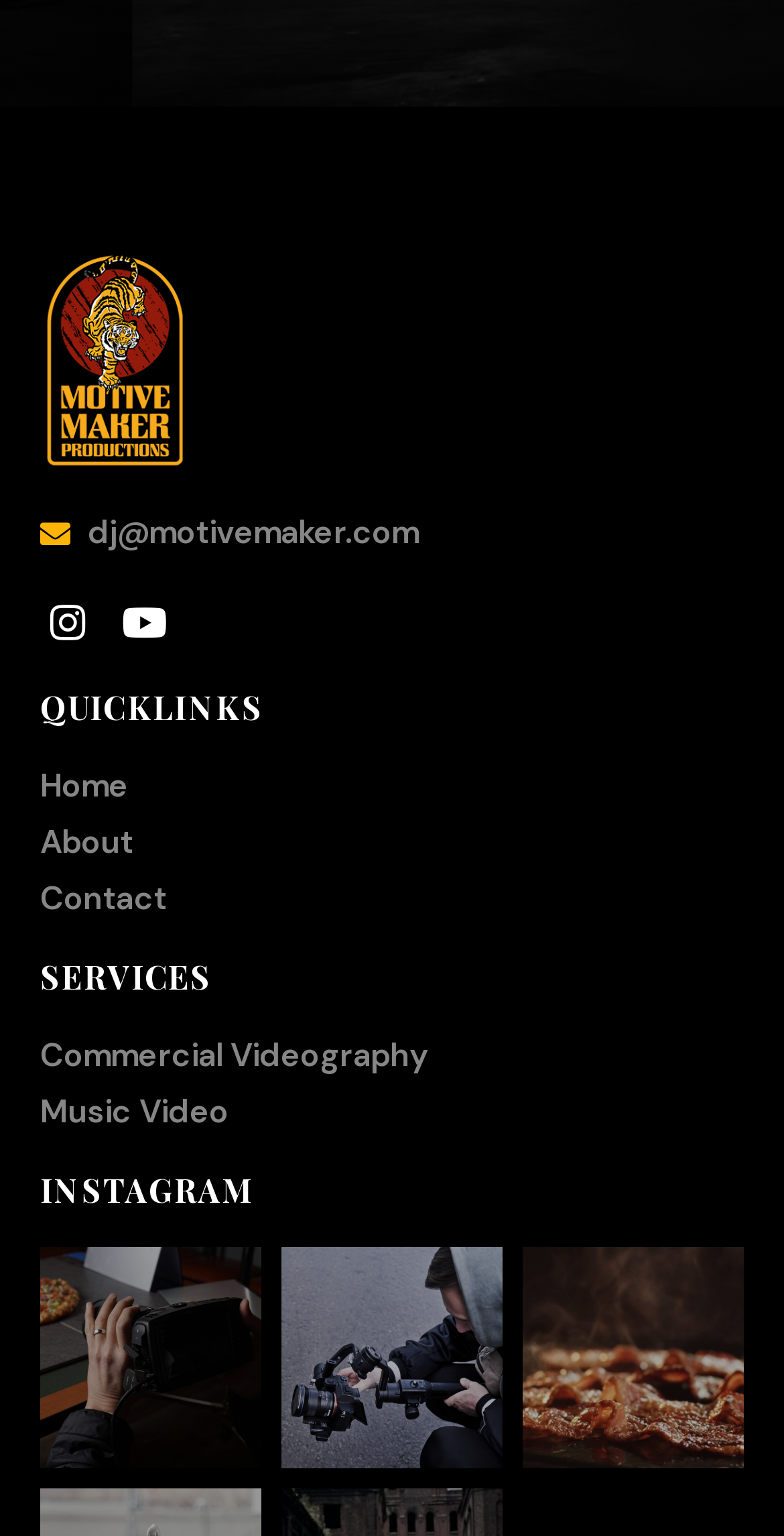What services are offered by the company?
Look at the screenshot and give a one-word or phrase answer.

Commercial Videography and Music Video